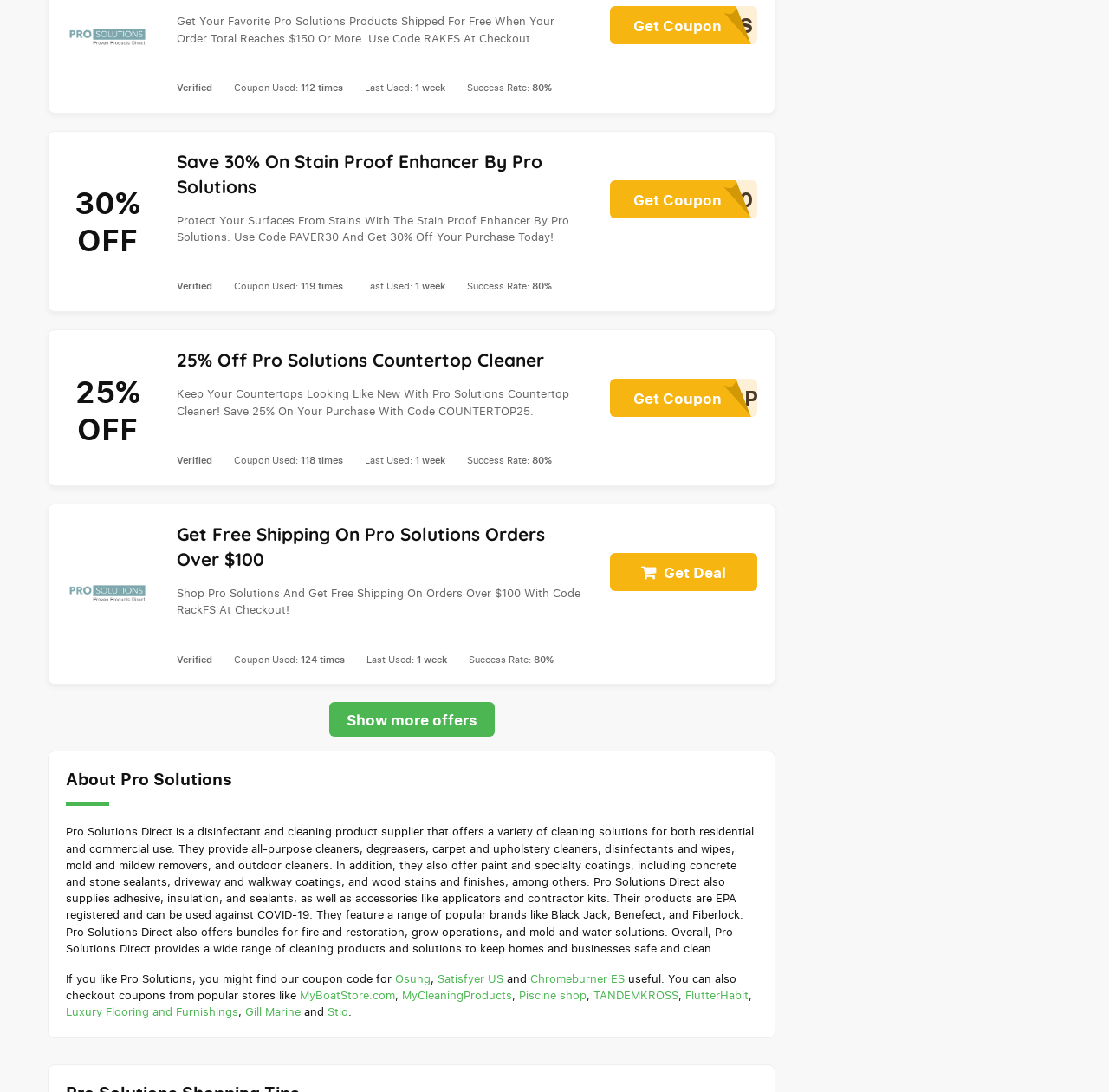Can you determine the bounding box coordinates of the area that needs to be clicked to fulfill the following instruction: "Get 25% off on Pro Solutions Countertop Cleaner"?

[0.55, 0.347, 0.683, 0.382]